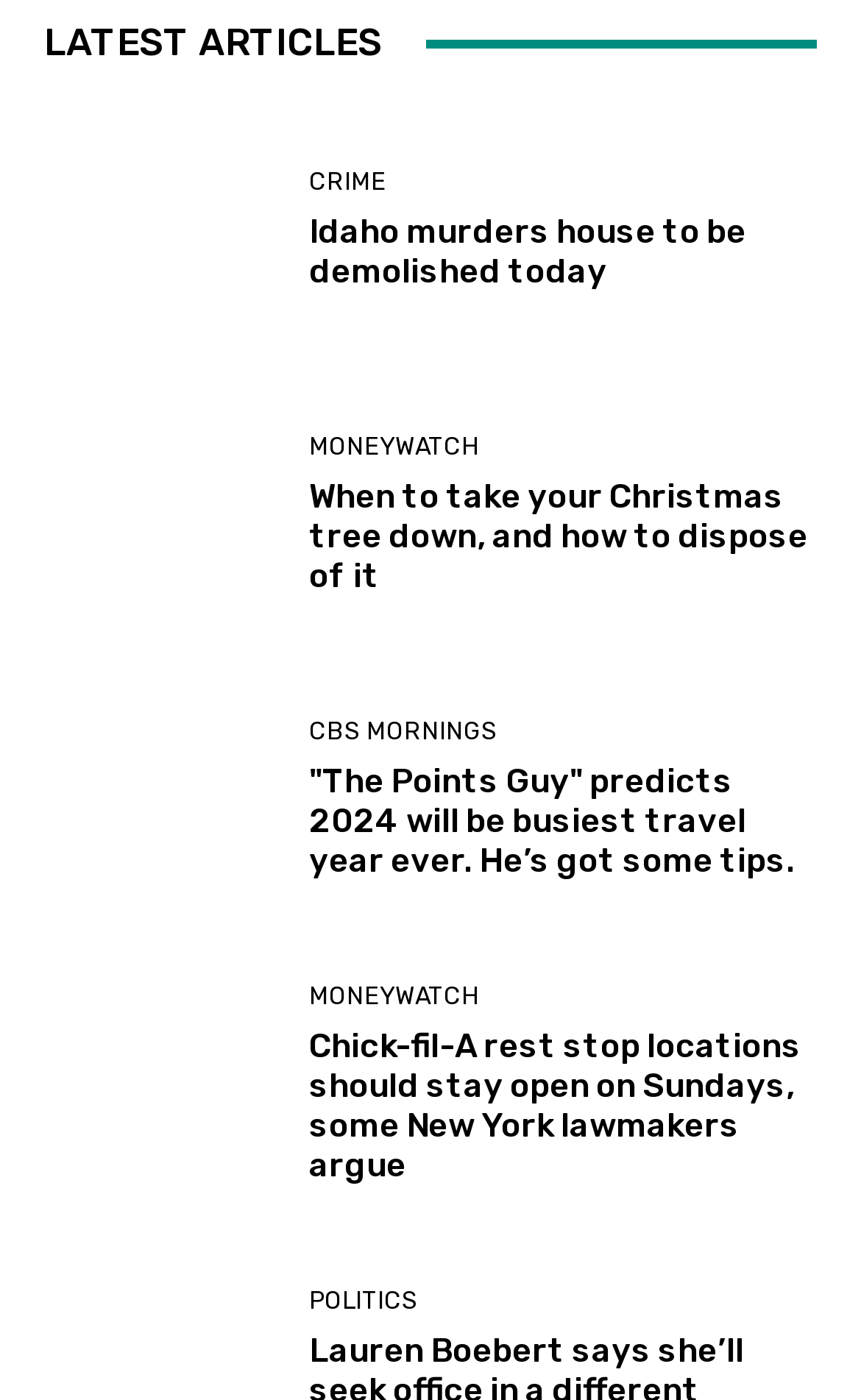Please identify the bounding box coordinates of the element's region that should be clicked to execute the following instruction: "Learn about Christmas tree disposal". The bounding box coordinates must be four float numbers between 0 and 1, i.e., [left, top, right, bottom].

[0.051, 0.286, 0.321, 0.452]